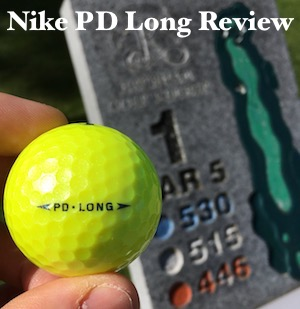Please respond to the question using a single word or phrase:
What are the distances of the first hole?

530, 515, and 446 yards